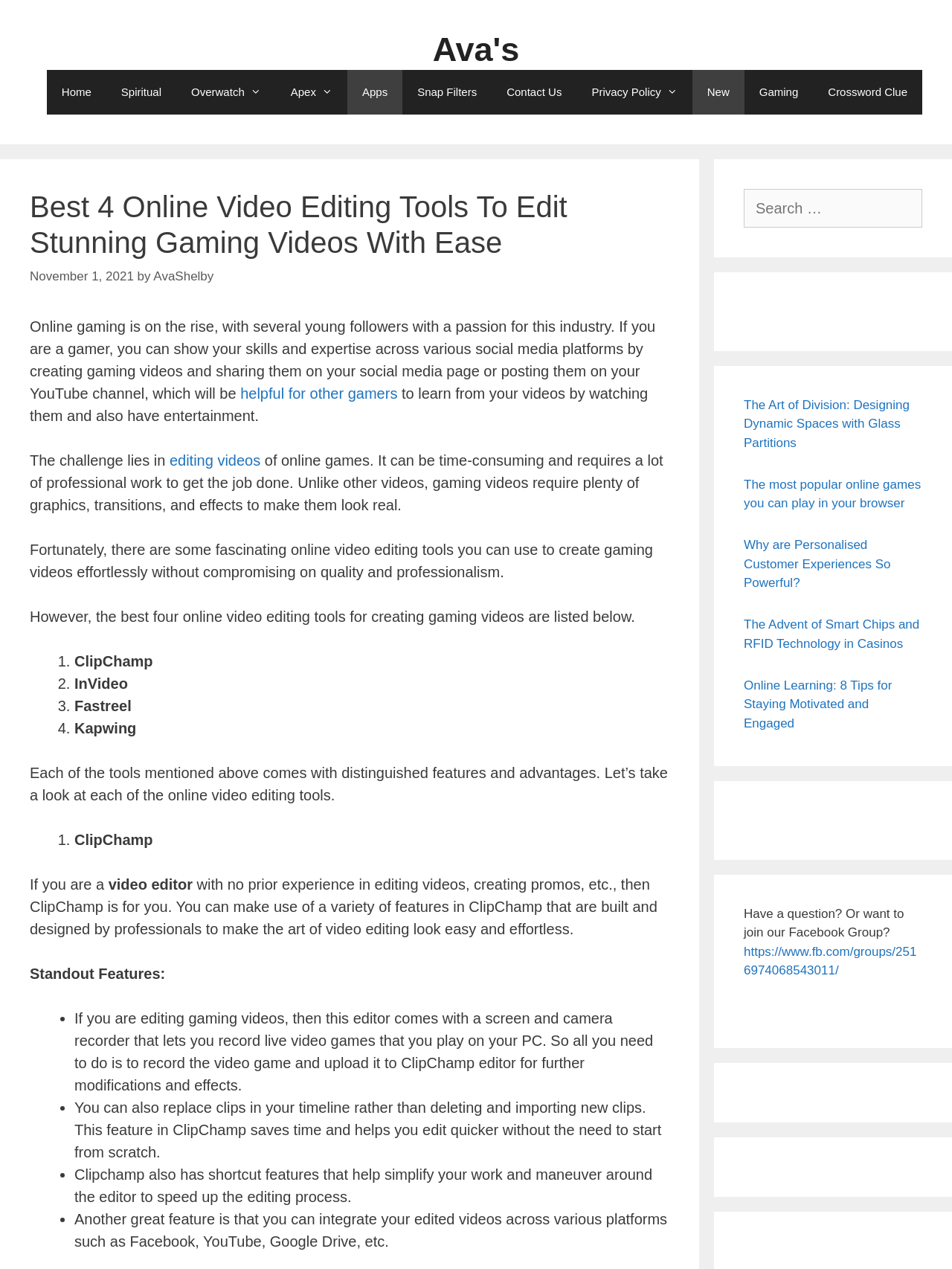Can you find the bounding box coordinates for the UI element given this description: "Gaming"? Provide the coordinates as four float numbers between 0 and 1: [left, top, right, bottom].

[0.782, 0.055, 0.854, 0.09]